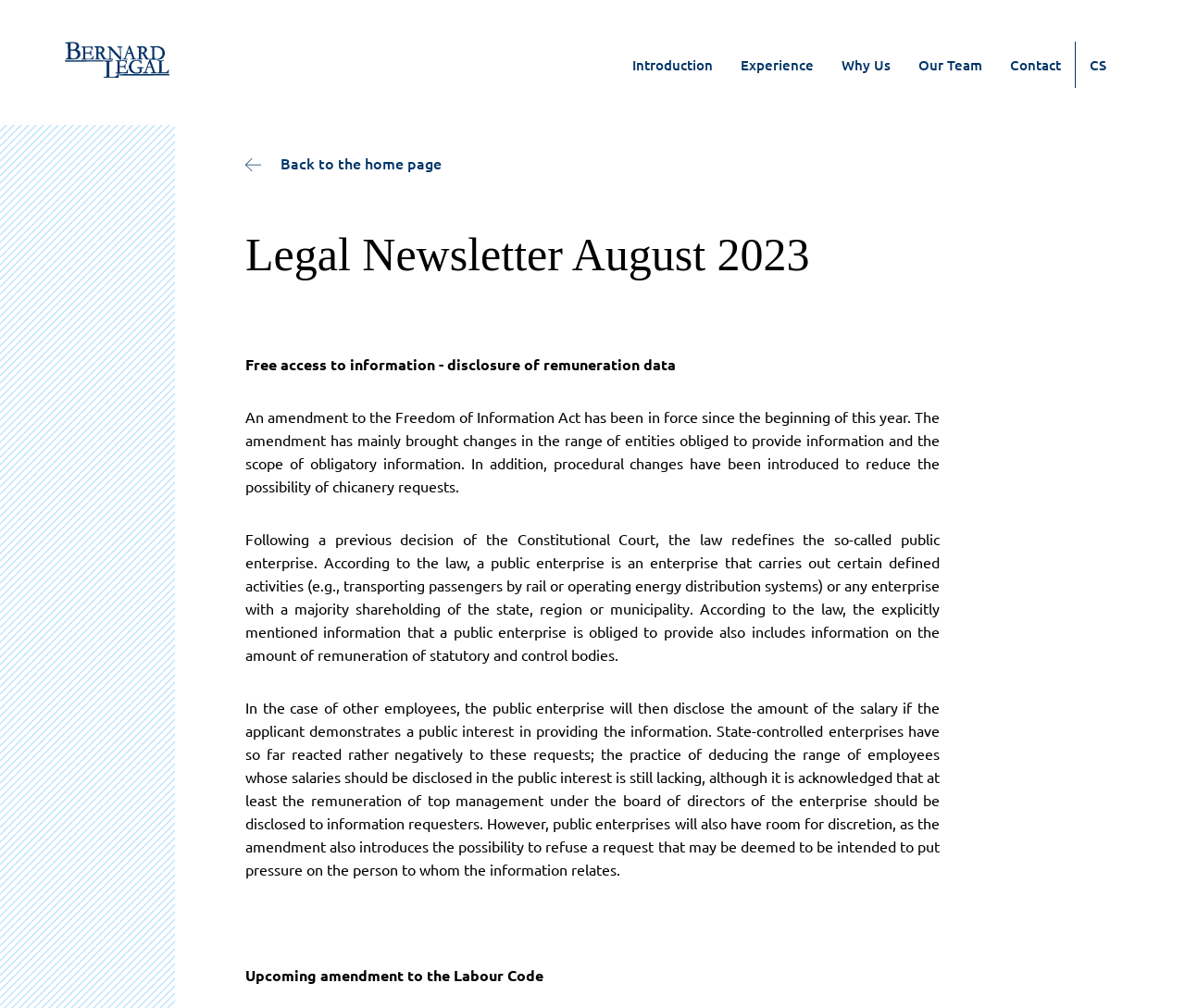Determine the bounding box coordinates for the UI element described. Format the coordinates as (top-left x, top-left y, bottom-right x, bottom-right y) and ensure all values are between 0 and 1. Element description: Experience

[0.613, 0.041, 0.698, 0.087]